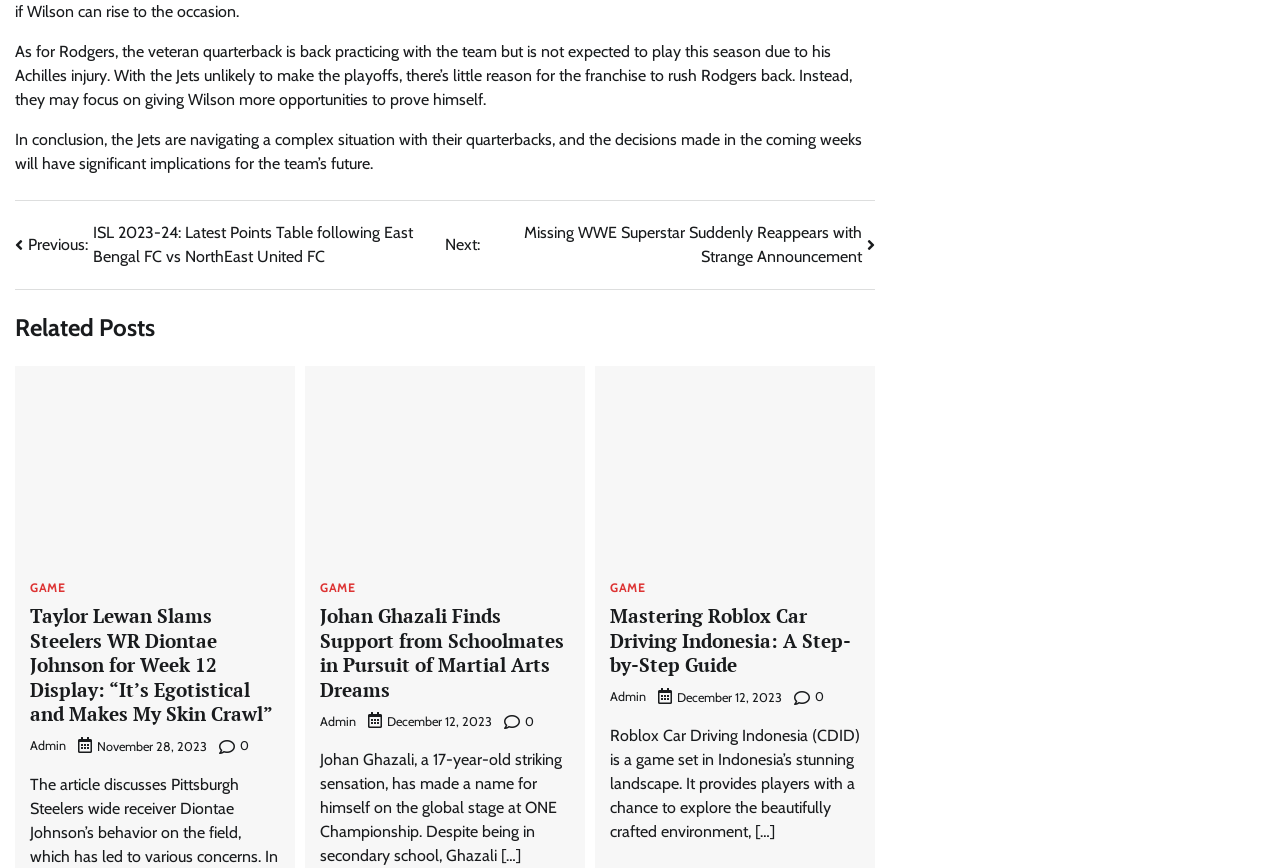Find the bounding box coordinates of the clickable area that will achieve the following instruction: "Go to next post".

[0.348, 0.255, 0.684, 0.31]